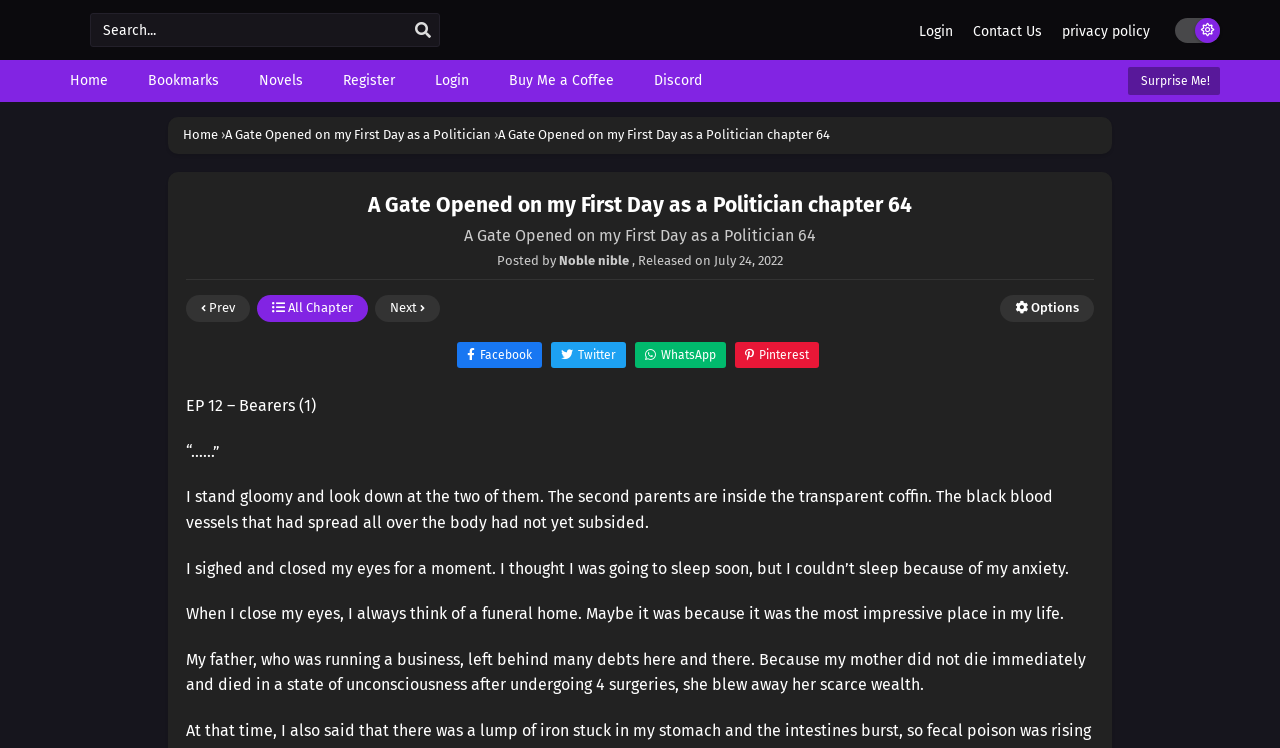Locate the bounding box coordinates of the area where you should click to accomplish the instruction: "Share on Facebook".

[0.357, 0.457, 0.423, 0.492]